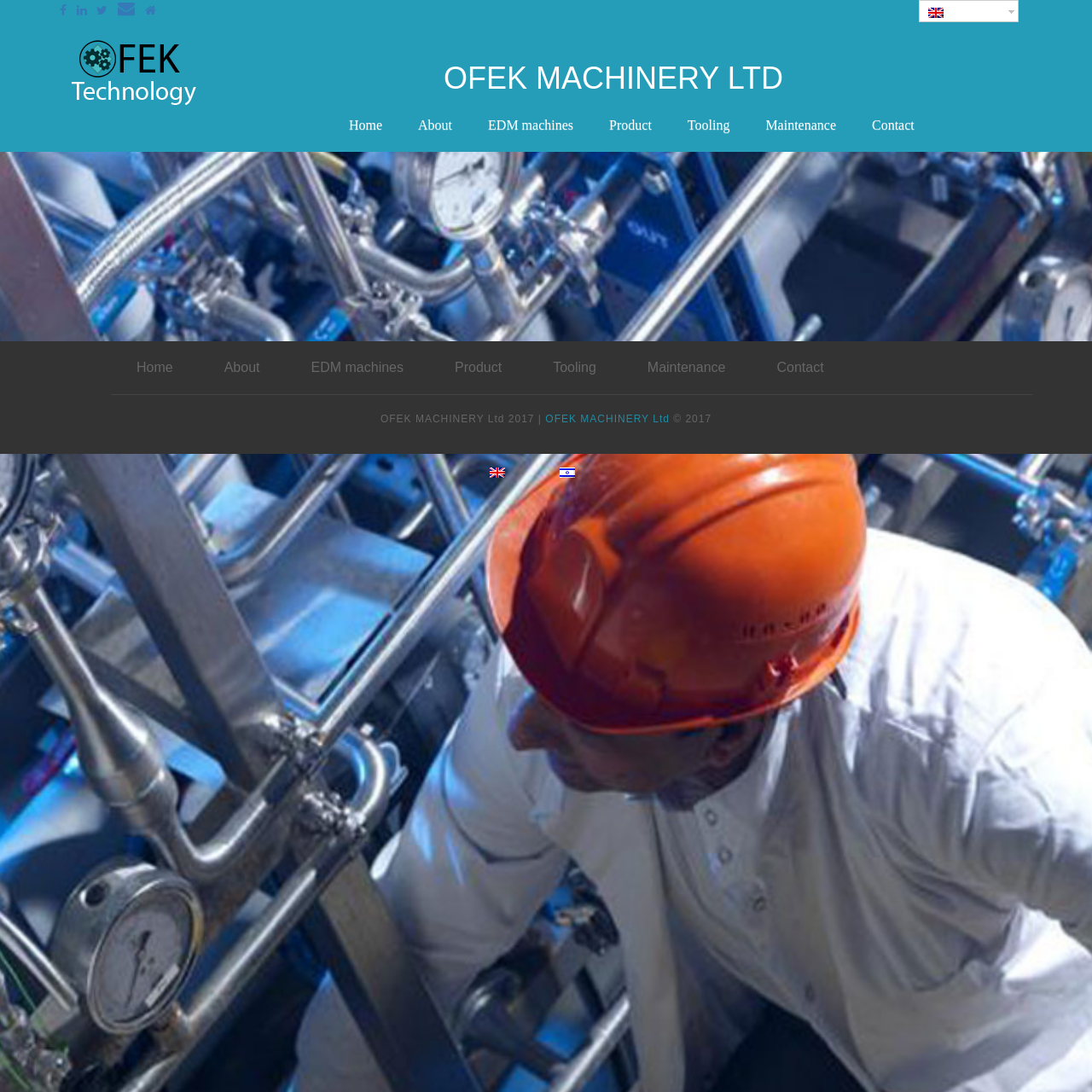Specify the bounding box coordinates of the region I need to click to perform the following instruction: "Switch to English language". The coordinates must be four float numbers in the range of 0 to 1, i.e., [left, top, right, bottom].

[0.841, 0.0, 0.933, 0.02]